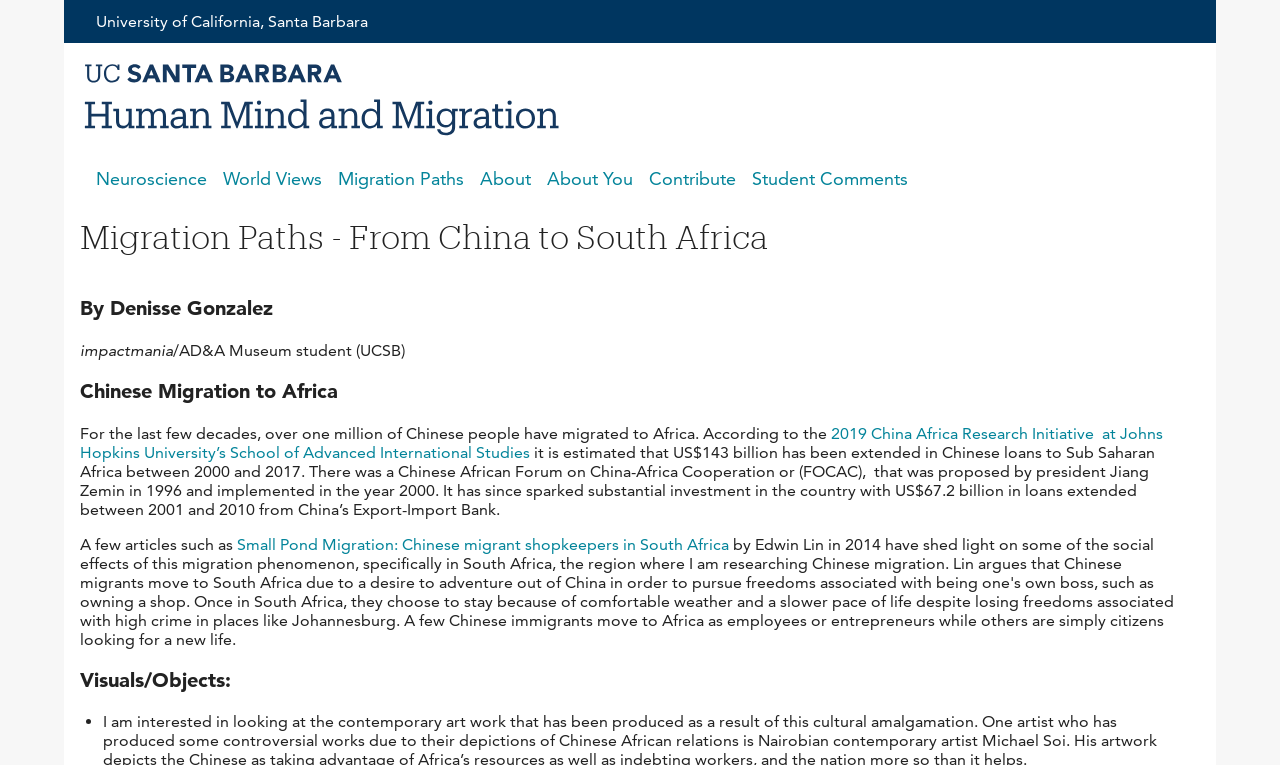What is the name of the university?
We need a detailed and exhaustive answer to the question. Please elaborate.

I found the answer by looking at the link element with the text 'University of California, Santa Barbara' which has a bounding box coordinate of [0.075, 0.016, 0.287, 0.041]. This suggests that it is a prominent element on the webpage, likely indicating the affiliation of the webpage.